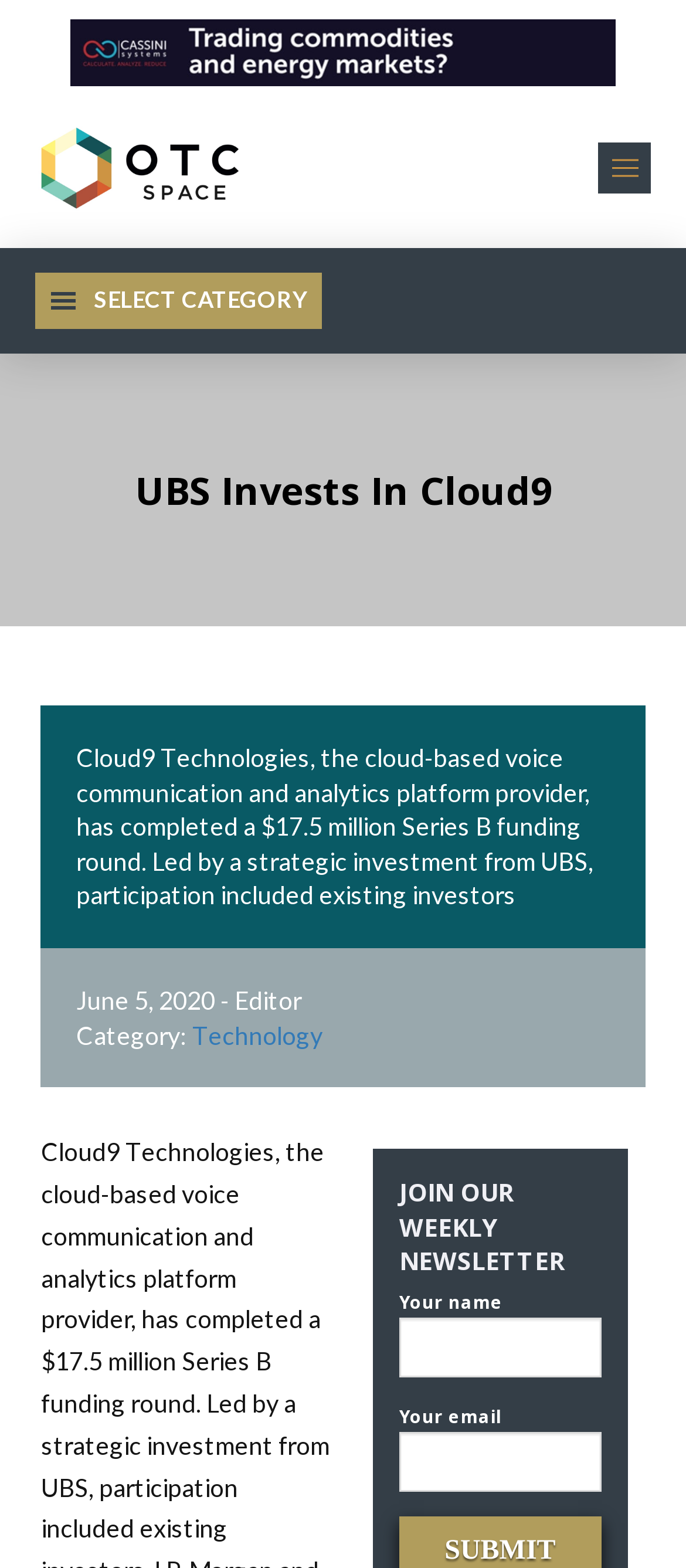Locate the bounding box of the UI element described in the following text: "Select Category".

[0.051, 0.174, 0.47, 0.209]